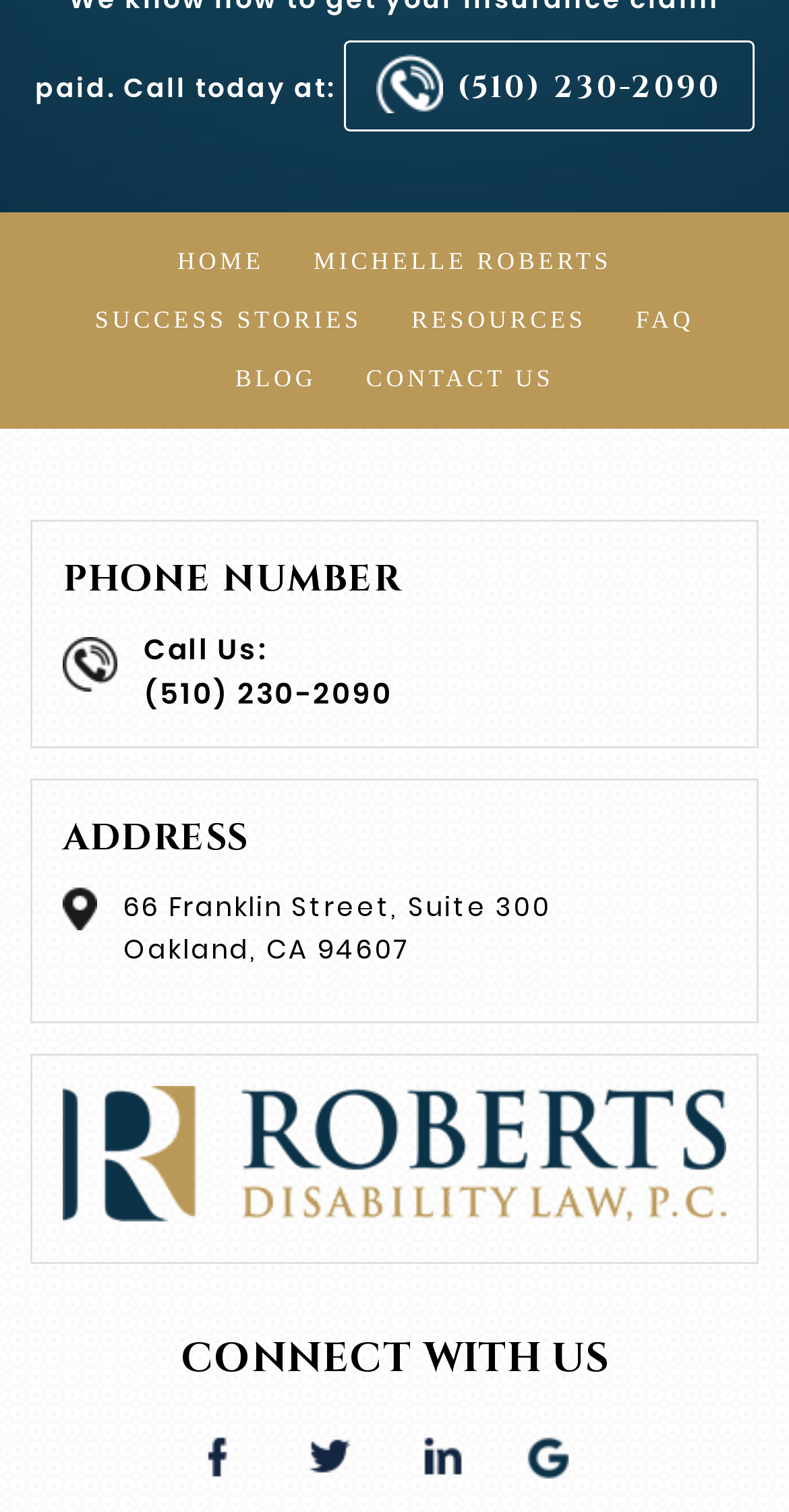Locate the bounding box coordinates of the area where you should click to accomplish the instruction: "Click the HOME link".

[0.199, 0.154, 0.36, 0.193]